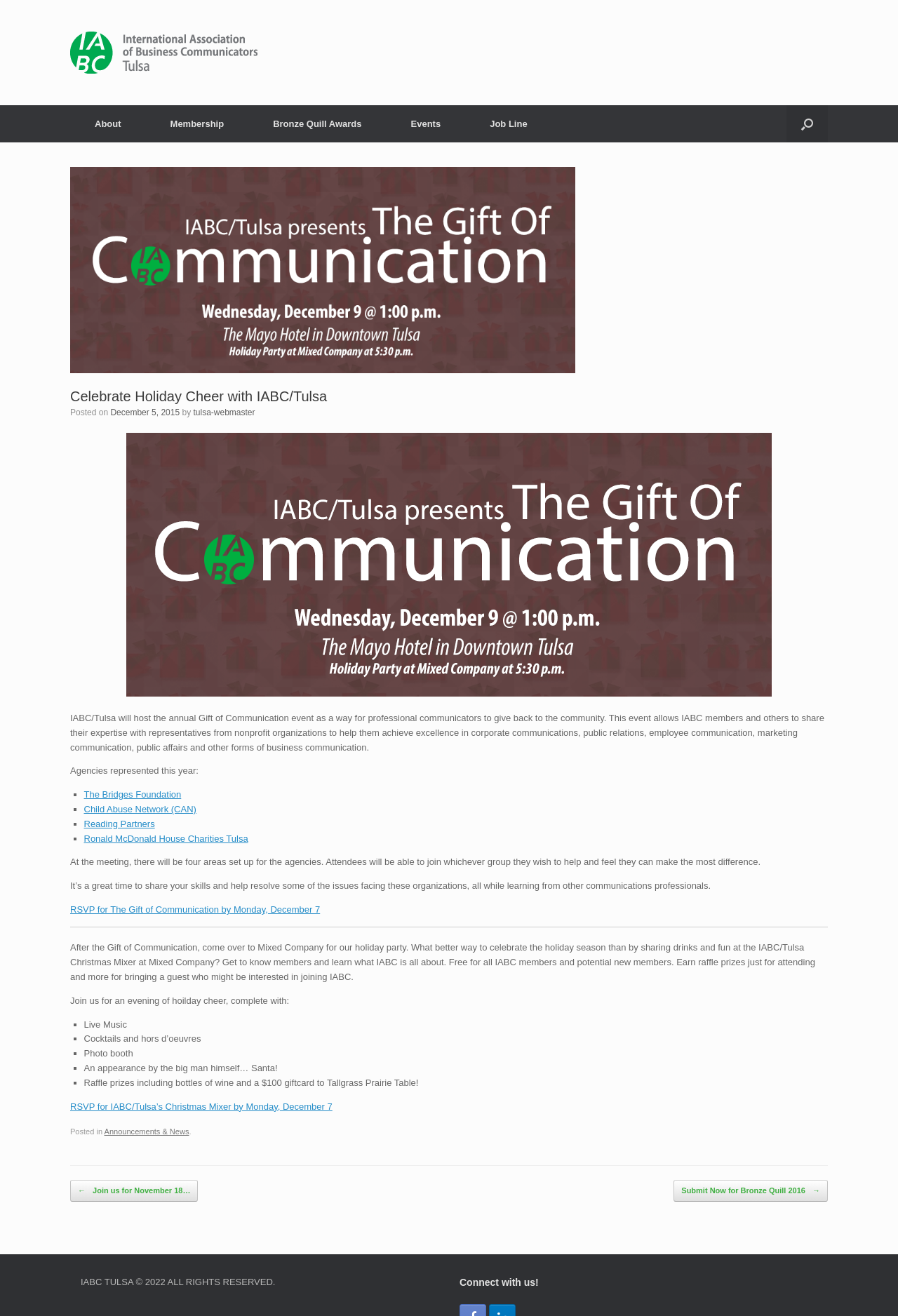Explain the webpage in detail, including its primary components.

The webpage is about the International Association of Business Communicators (IABC) Tulsa chapter, specifically highlighting their holiday events. At the top, there is a navigation menu with links to "About", "Membership", "Bronze Quill Awards", "Events", and "Job Line". On the right side of the navigation menu, there is a search button.

Below the navigation menu, there is a main content area that takes up most of the page. The content is divided into two sections: the Gift of Communication event and the IABC/Tulsa Christmas Mixer.

The Gift of Communication section starts with a heading that reads "Celebrate Holiday Cheer with IABC/Tulsa". Below the heading, there is a paragraph of text that describes the event, which is an opportunity for professional communicators to give back to the community by sharing their expertise with nonprofit organizations. There is also an image on the right side of the text.

The section then lists the agencies that will be represented at the event, including The Bridges Foundation, Child Abuse Network (CAN), Reading Partners, and Ronald McDonald House Charities Tulsa. Below the list, there is a paragraph of text that explains how attendees can participate in the event.

The IABC/Tulsa Christmas Mixer section starts with a paragraph of text that invites attendees to join the mixer after the Gift of Communication event. The mixer will feature live music, cocktails and hors d'oeuvres, a photo booth, and an appearance by Santa Claus. There is also a list of raffle prizes that will be given away during the event.

At the bottom of the page, there is a section that displays the post navigation links, which allow users to navigate to previous and next posts. Below the post navigation links, there is a footer section that displays the IABC Tulsa copyright information and a call to "Connect with us!" with a heading.